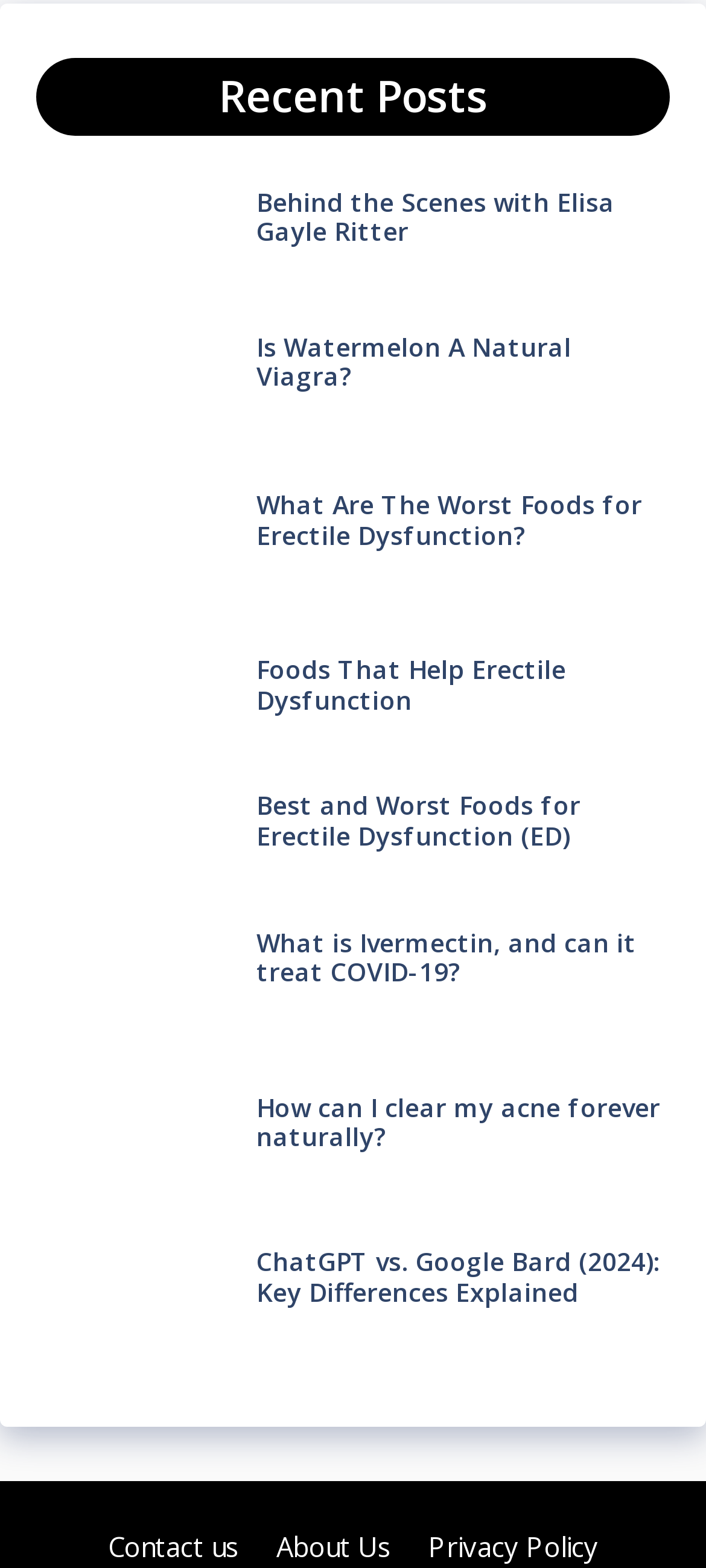Respond with a single word or short phrase to the following question: 
What is the topic of the third post?

Erectile Dysfunction